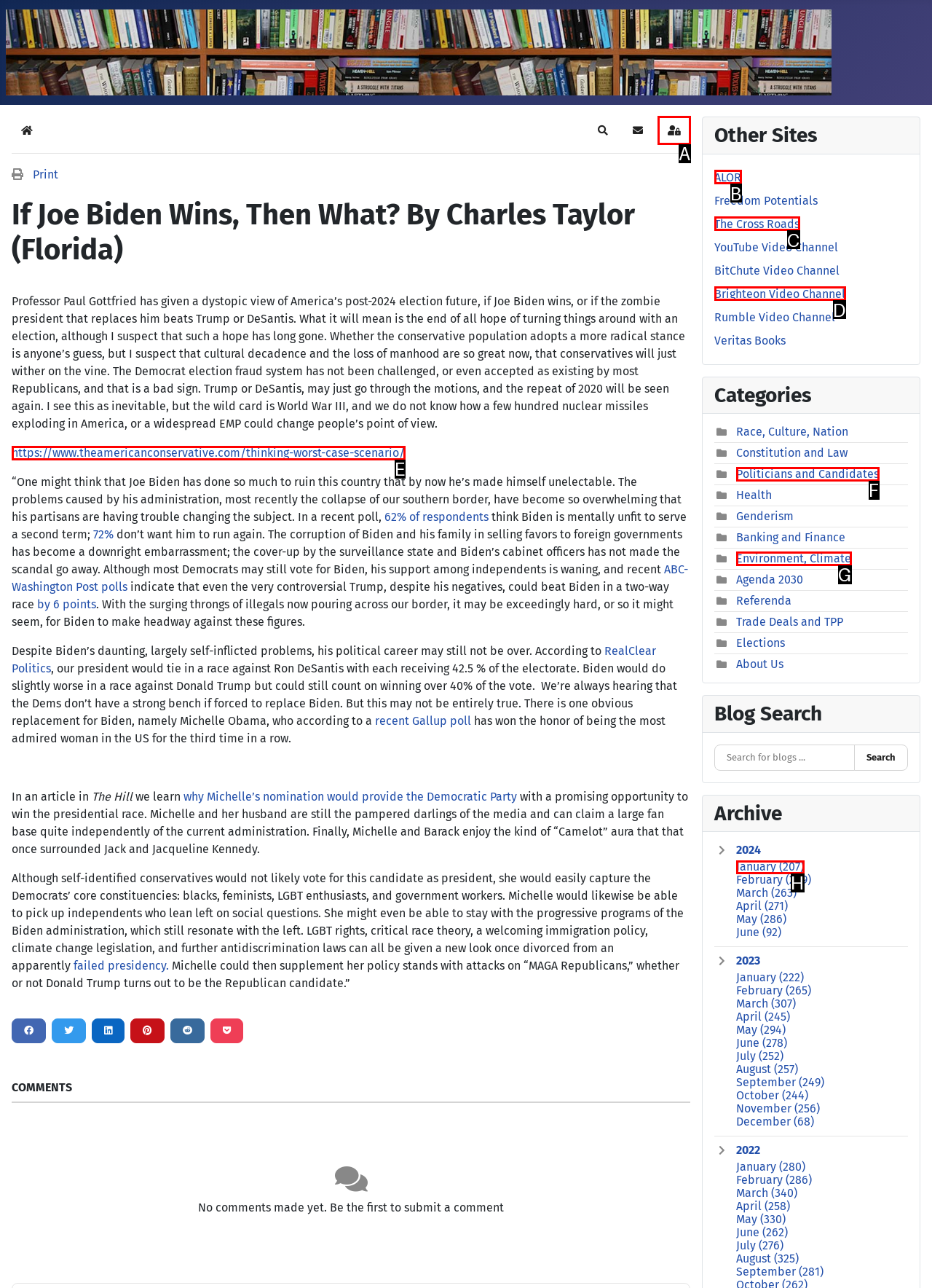Given the task: Sign in to the website, point out the letter of the appropriate UI element from the marked options in the screenshot.

A